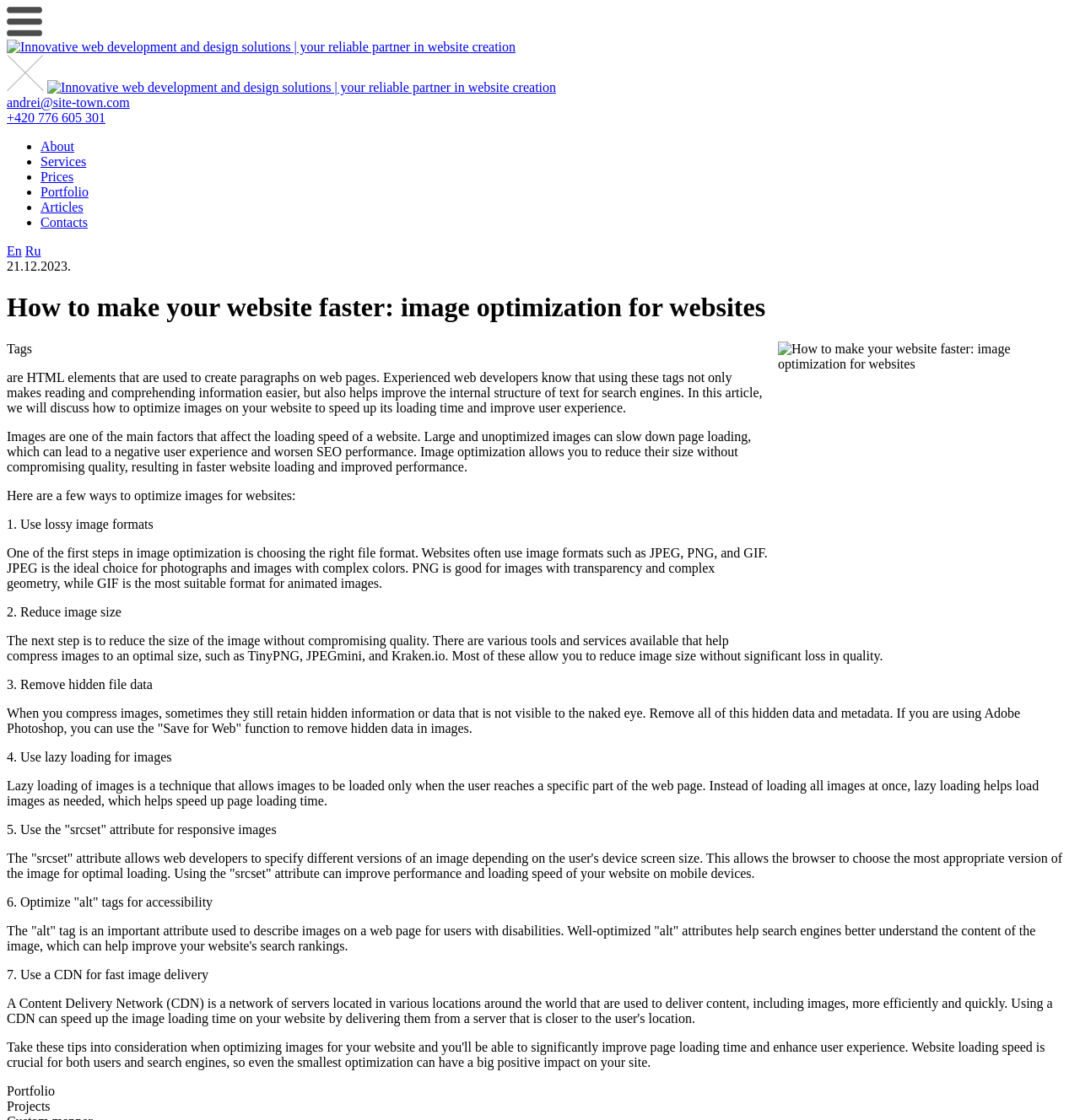Locate and extract the text of the main heading on the webpage.

How to make your website faster: image optimization for websites